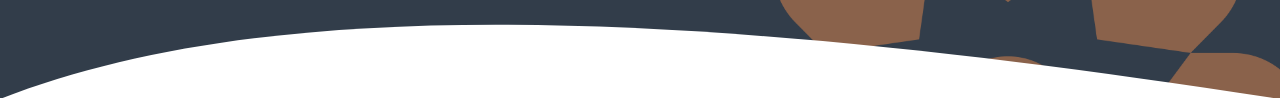Please provide a one-word or phrase answer to the question: 
What type of environment is Montrose, Angus?

Lush